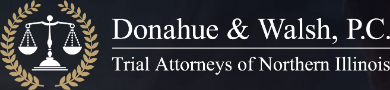What region does the law firm specialize in?
Make sure to answer the question with a detailed and comprehensive explanation.

The tagline 'Trial Attorneys of Northern Illinois' highlights the firm's regional focus and expertise in legal matters, indicating that they specialize in Northern Illinois.